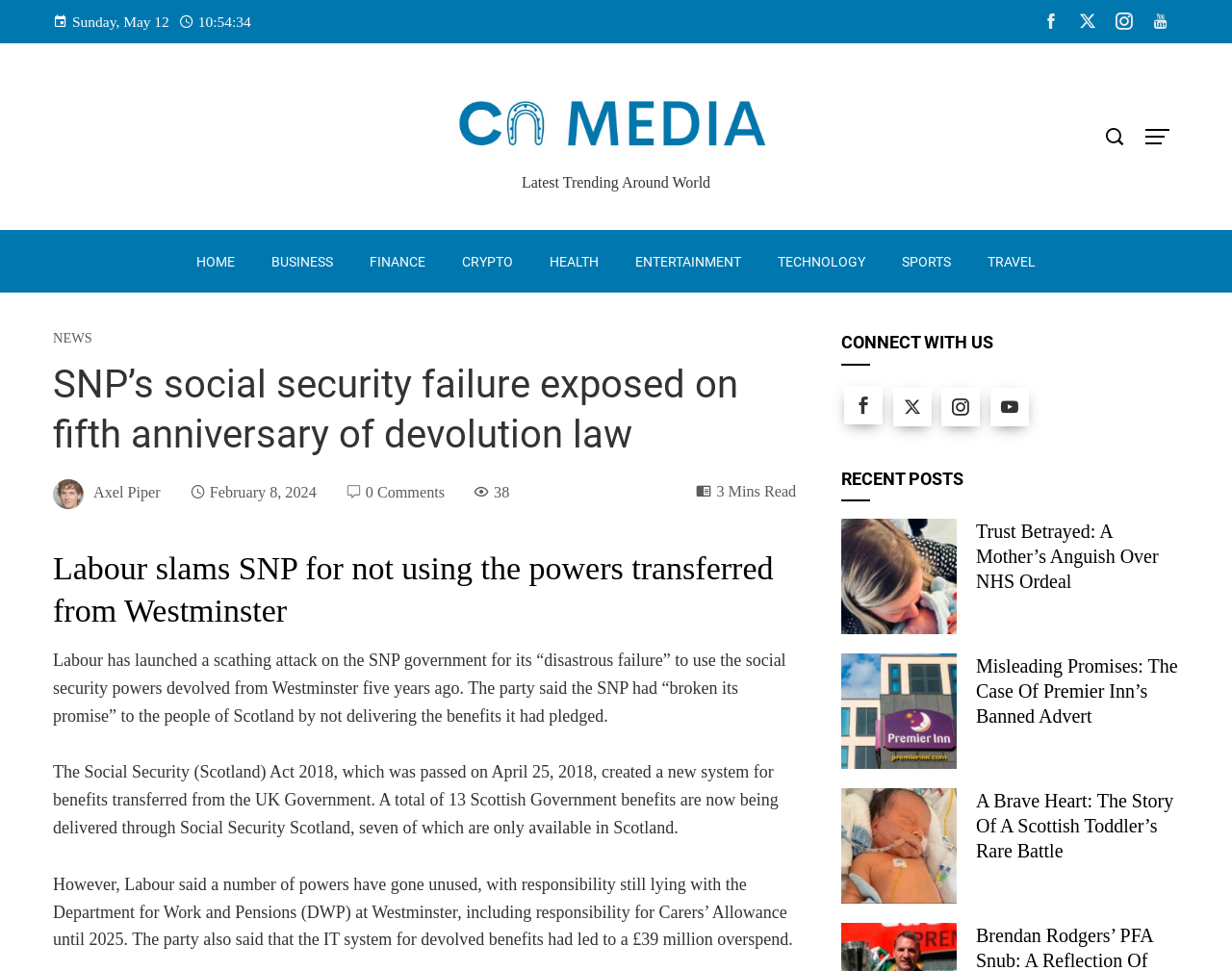What is the category of the article?
Refer to the image and provide a one-word or short phrase answer.

NEWS